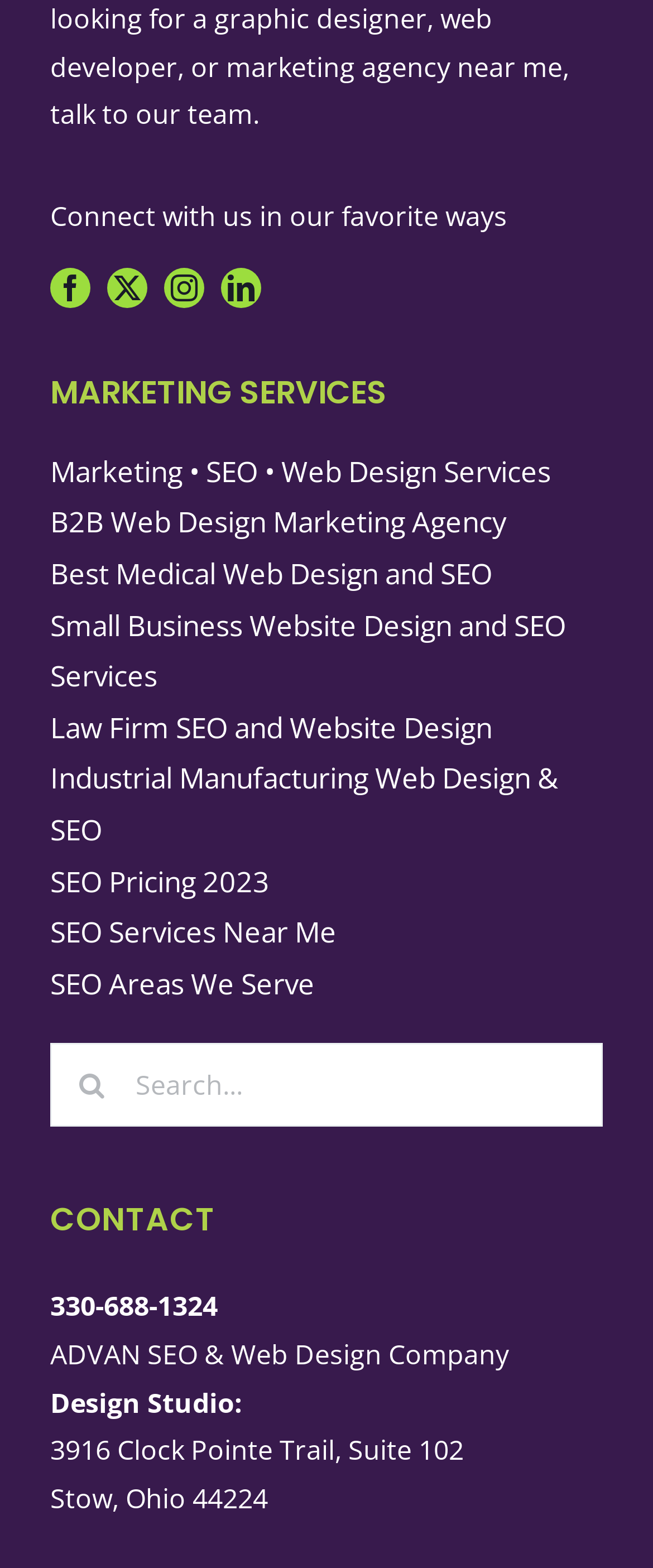What type of company is ADVAN? Observe the screenshot and provide a one-word or short phrase answer.

SEO & Web Design Company